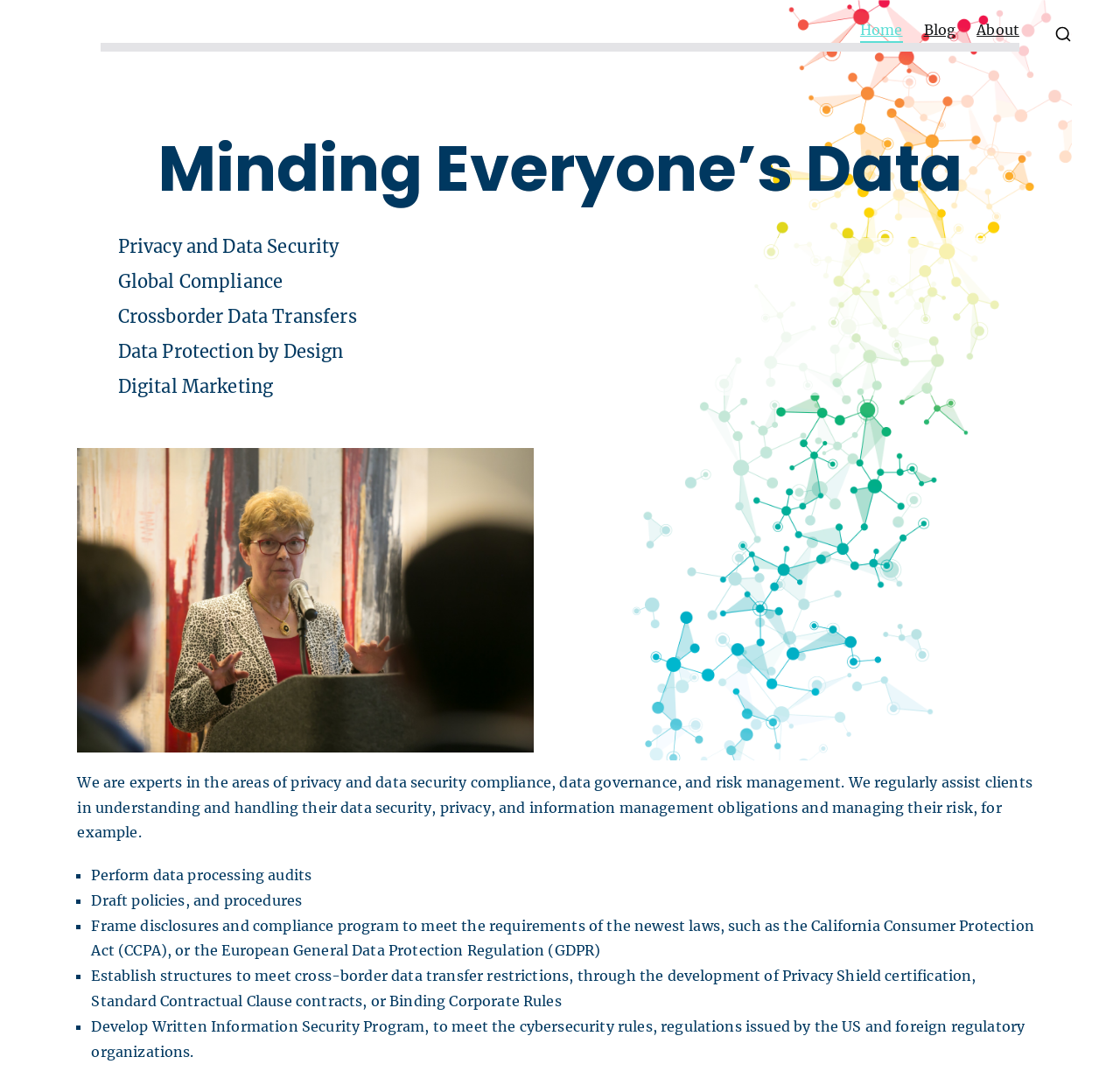Identify the bounding box for the UI element that is described as follows: "Blog".

[0.825, 0.016, 0.853, 0.04]